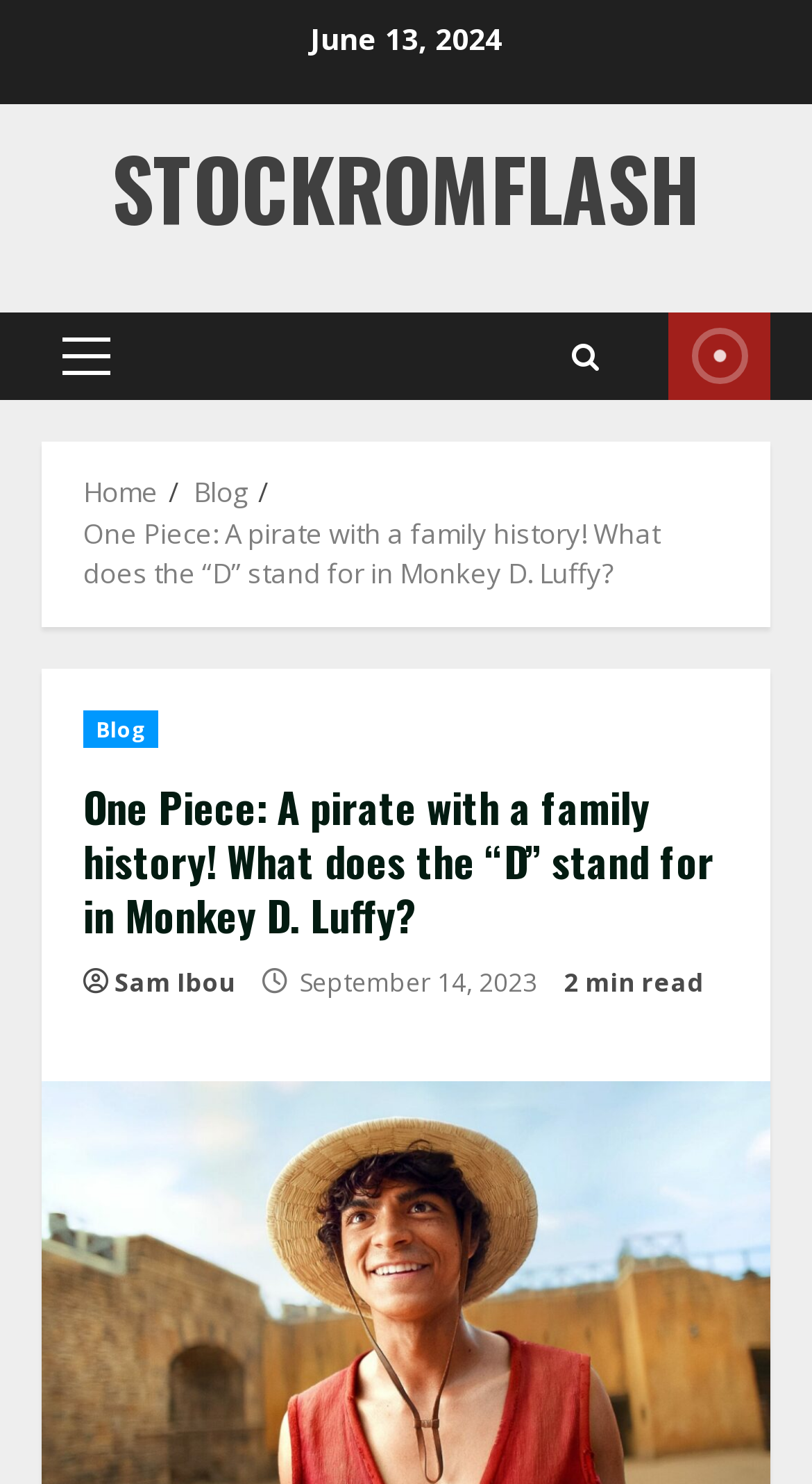Could you provide the bounding box coordinates for the portion of the screen to click to complete this instruction: "Click LIVE"?

[0.823, 0.211, 0.949, 0.27]